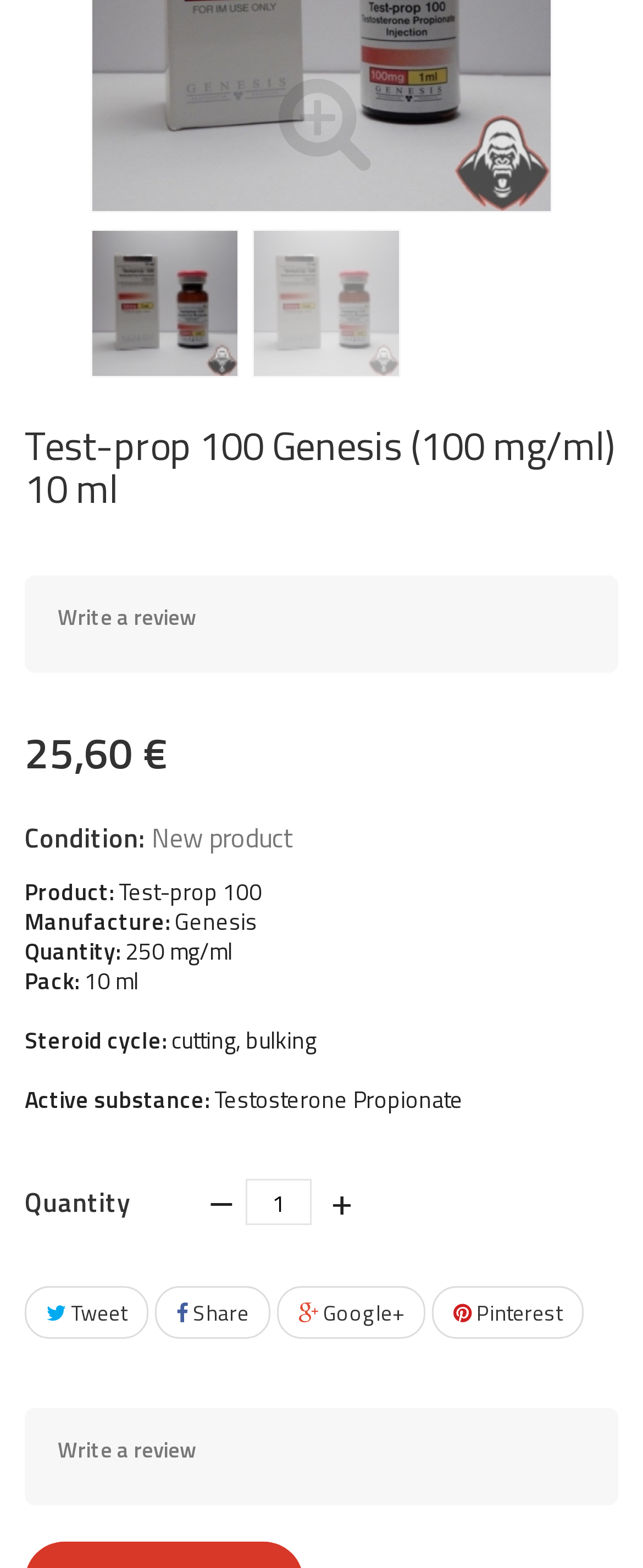Determine the bounding box of the UI element mentioned here: "erica goes traveling". The coordinates must be in the format [left, top, right, bottom] with values ranging from 0 to 1.

None